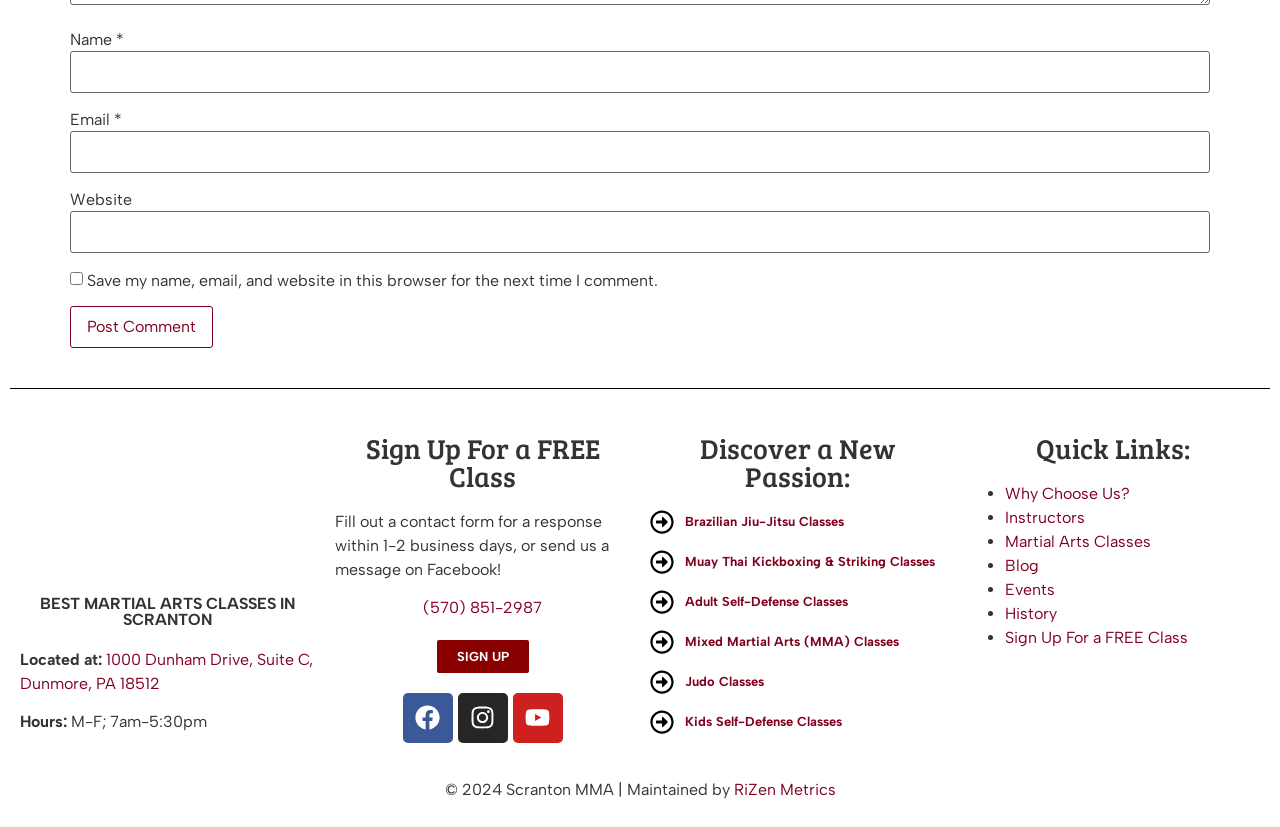From the given element description: "Brazilian Jiu-Jitsu Classes", find the bounding box for the UI element. Provide the coordinates as four float numbers between 0 and 1, in the order [left, top, right, bottom].

[0.508, 0.616, 0.738, 0.645]